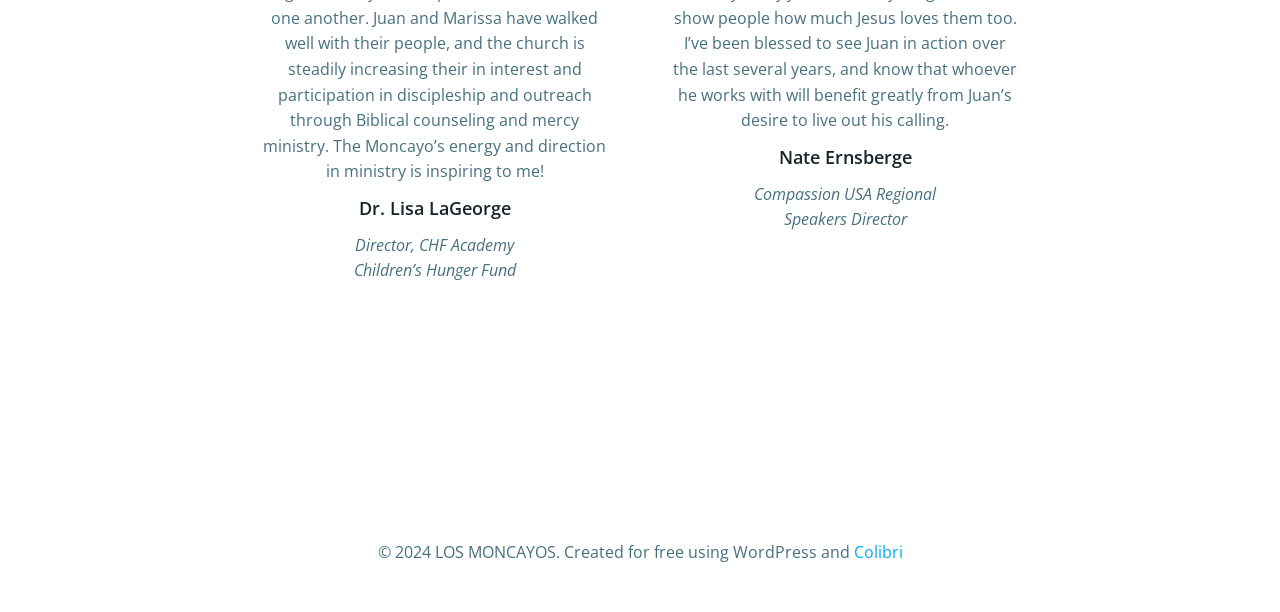Please provide a short answer using a single word or phrase for the question:
How many speakers are listed?

2